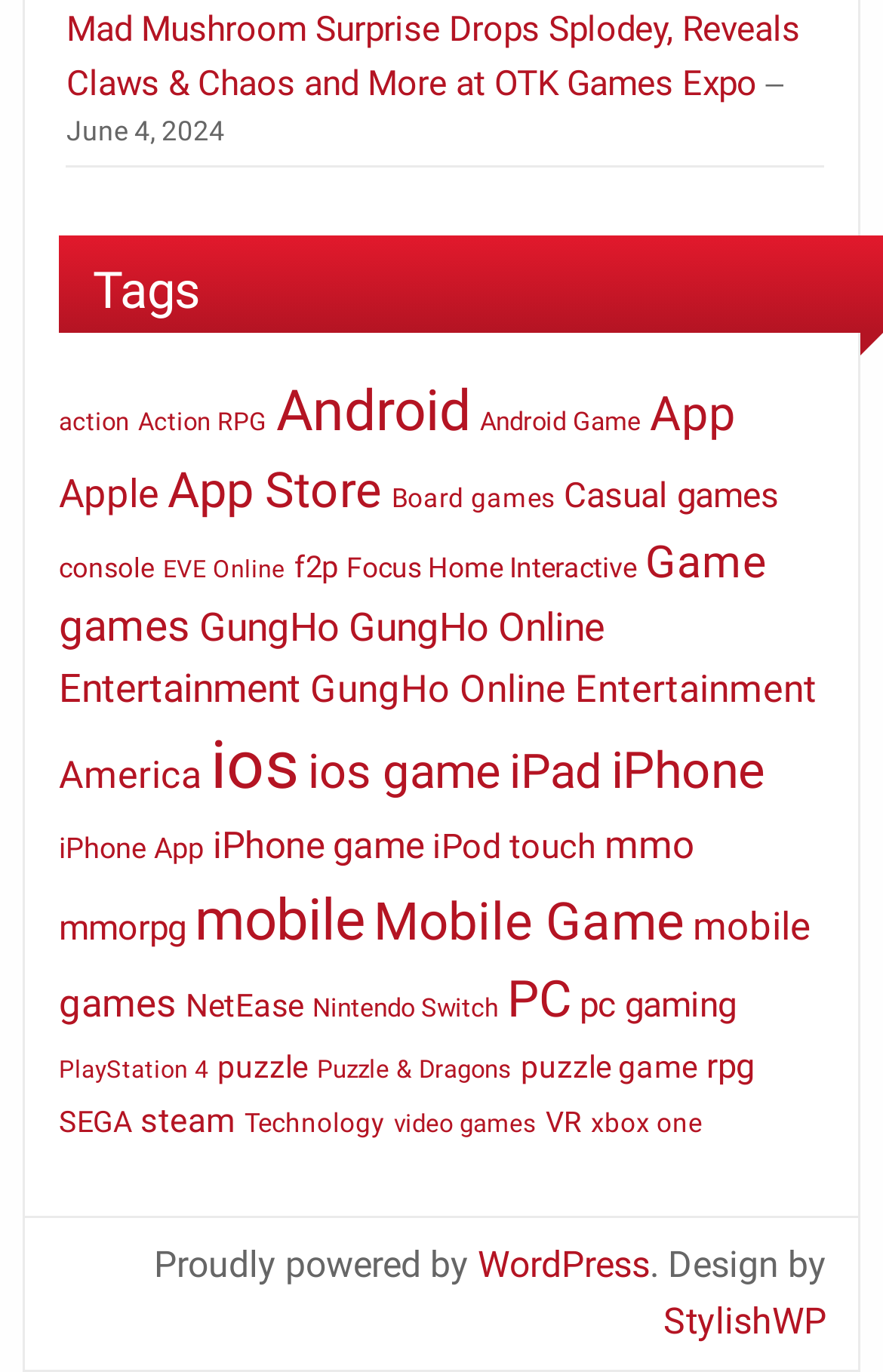Determine the bounding box coordinates of the clickable element to achieve the following action: 'Visit the WordPress website'. Provide the coordinates as four float values between 0 and 1, formatted as [left, top, right, bottom].

[0.541, 0.906, 0.736, 0.937]